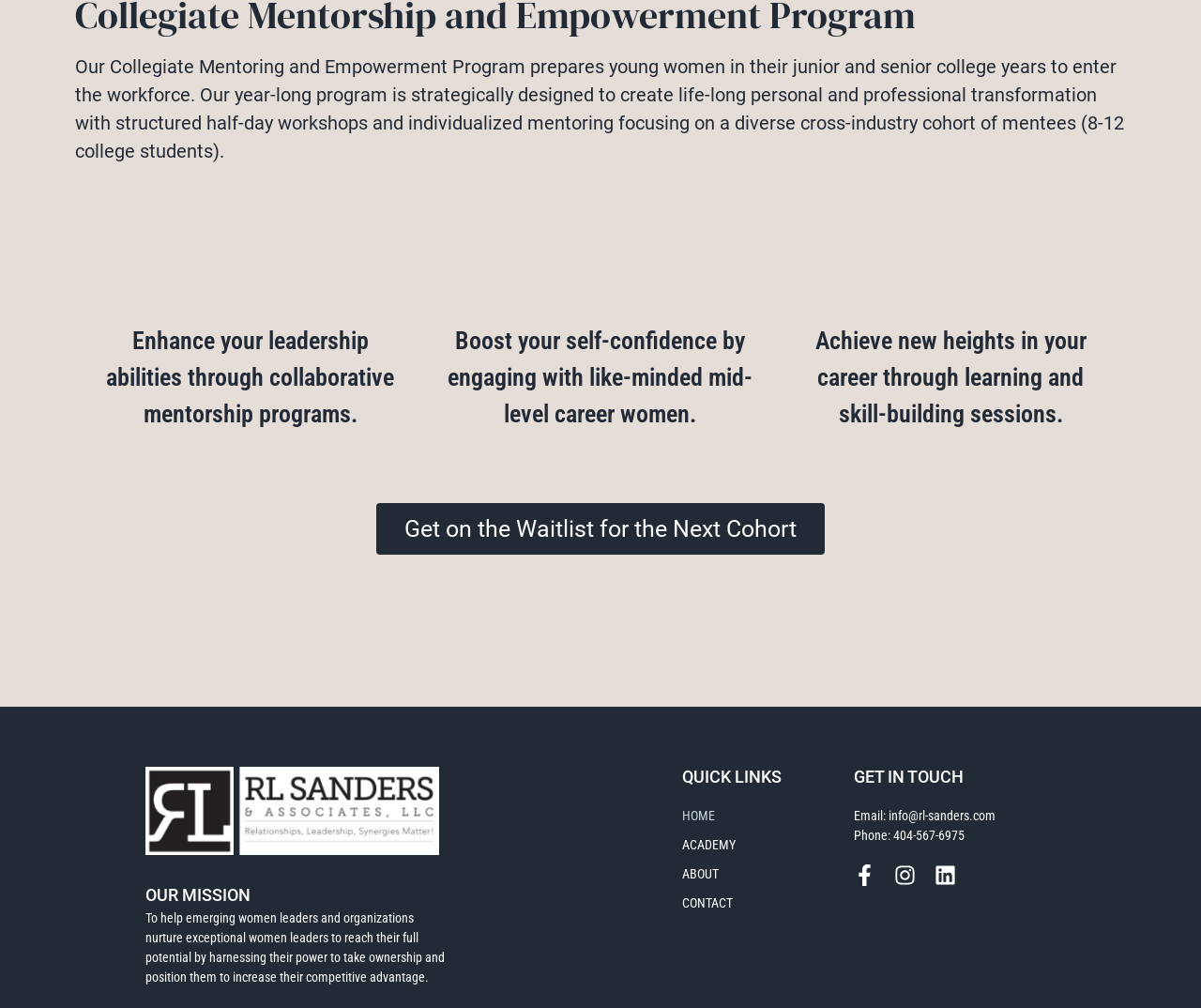Answer succinctly with a single word or phrase:
What is the mission of the organization?

help emerging women leaders